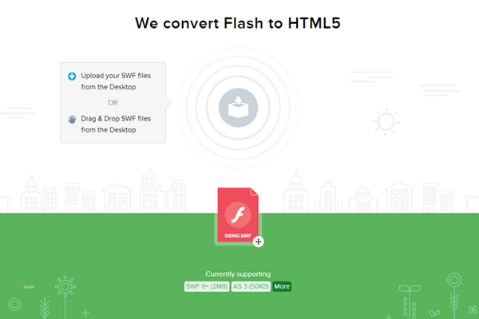What is the significance of the green background in the interface?
Answer the question with a detailed and thorough explanation.

The green background, coupled with subtle illustrations of cityscapes, enhances the modern aesthetic of the interface, suggesting a tech-savvy and efficient service that caters to individuals seeking to transition from Flash to HTML5 seamlessly.